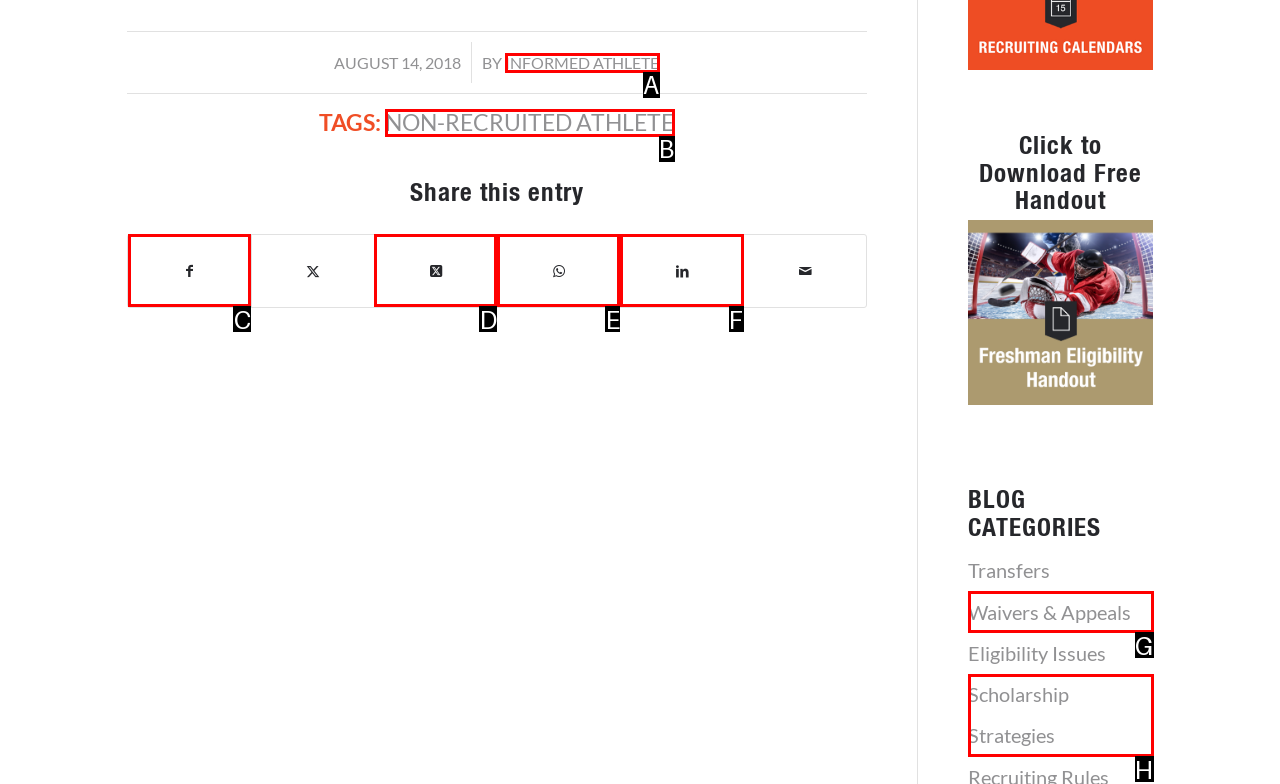Identify the correct choice to execute this task: Share this entry on Facebook
Respond with the letter corresponding to the right option from the available choices.

C